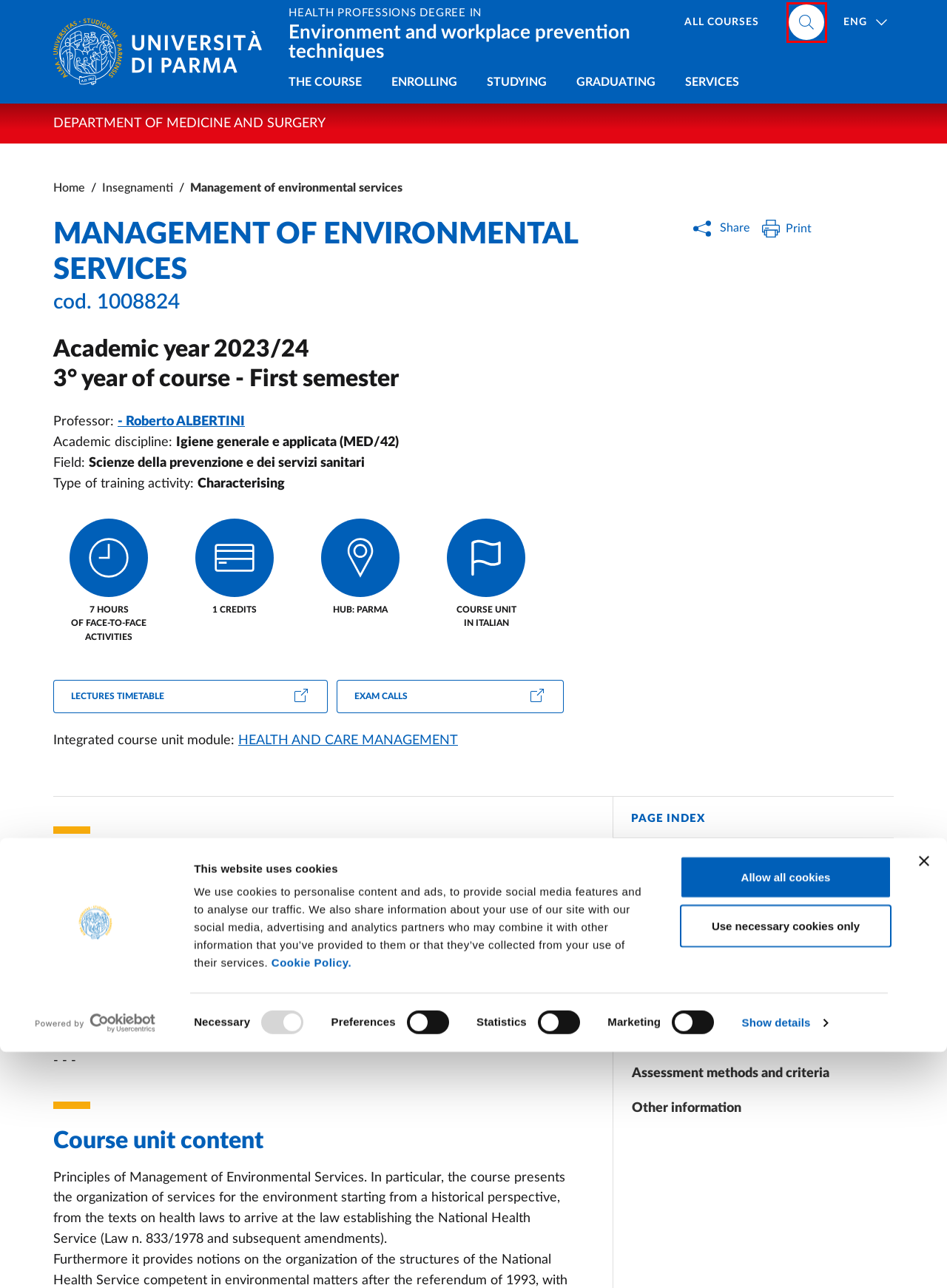You are presented with a screenshot of a webpage that includes a red bounding box around an element. Determine which webpage description best matches the page that results from clicking the element within the red bounding box. Here are the candidates:
A. Privacy policy | Università degli studi di Parma
B. Dipartimento di Medicina e Chirurgia
C. Offerta Didattica, Università di UNIPR
D. Informazioni sul sito | Università degli studi di Parma
E. ALBERTINI Roberto | PERSONALE DOCENTE E PERSONALE TECNICO AMMINISTRATIVO TITOLARE DI P.O.
F. Search | Università degli studi di Parma
G. Università degli studi di Parma
H. What is behind “Powered by Cookiebot™” - Cookiebot

F